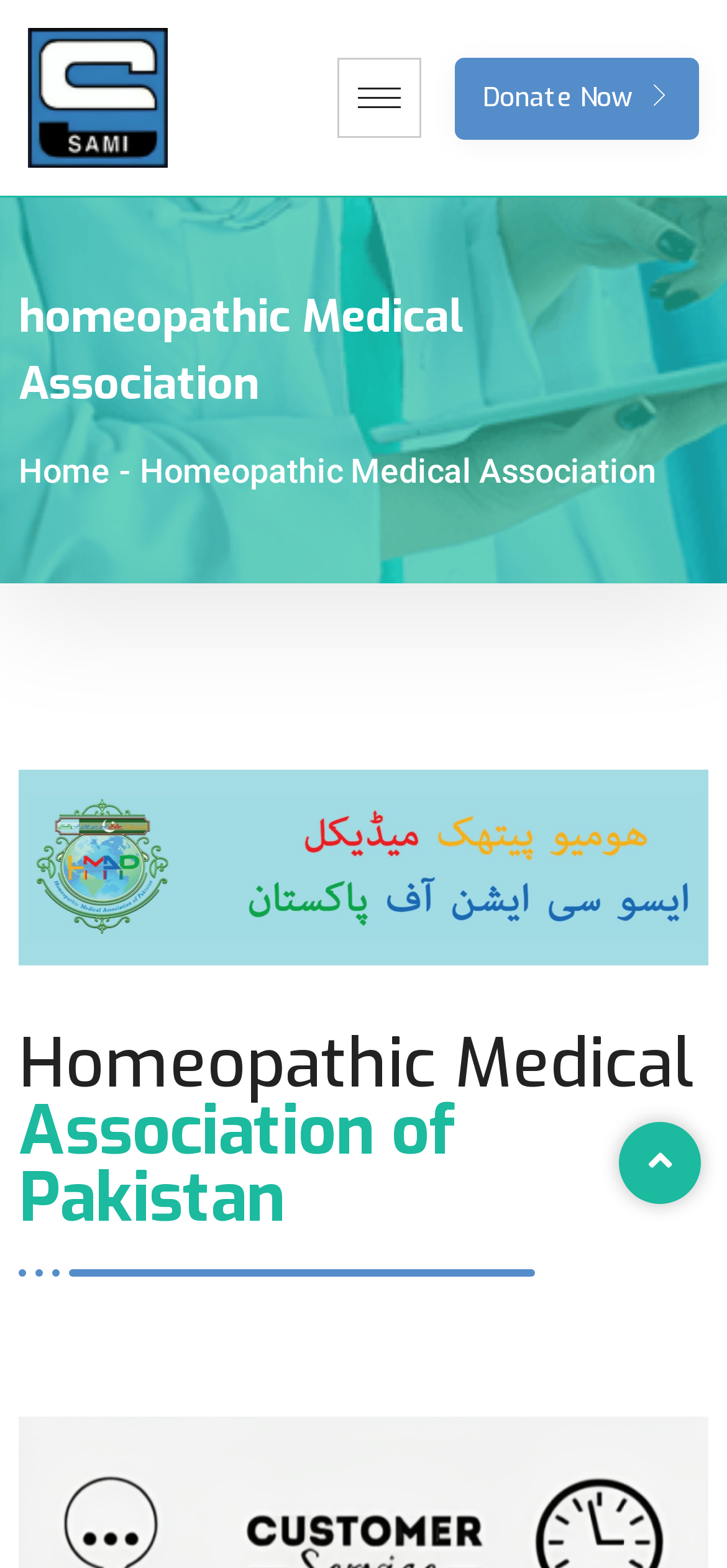Locate and provide the bounding box coordinates for the HTML element that matches this description: "parent_node: Home aria-label="hamburger-icon"".

[0.464, 0.037, 0.579, 0.088]